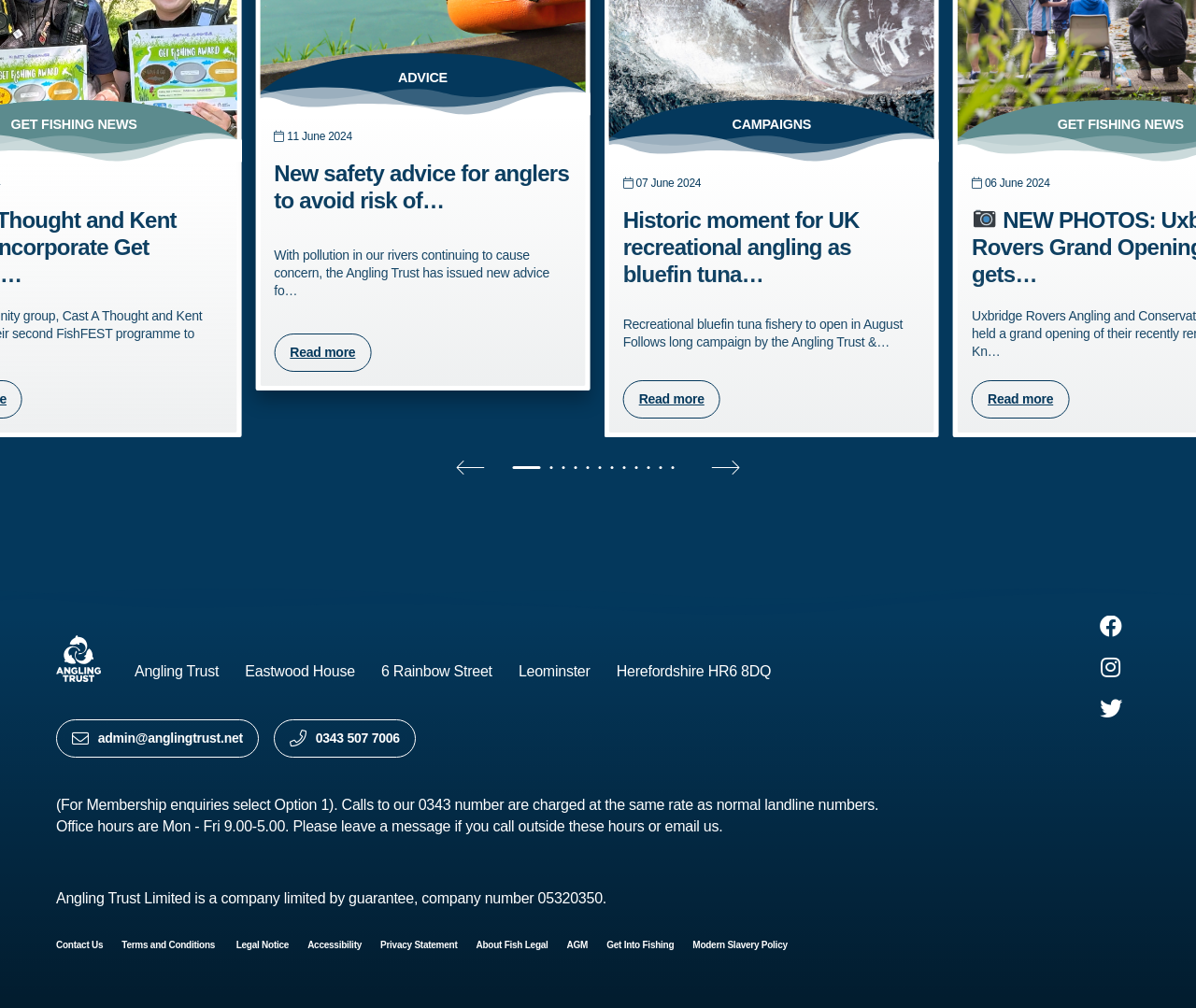Determine the bounding box coordinates for the UI element matching this description: "0343 507 7006".

[0.229, 0.714, 0.348, 0.752]